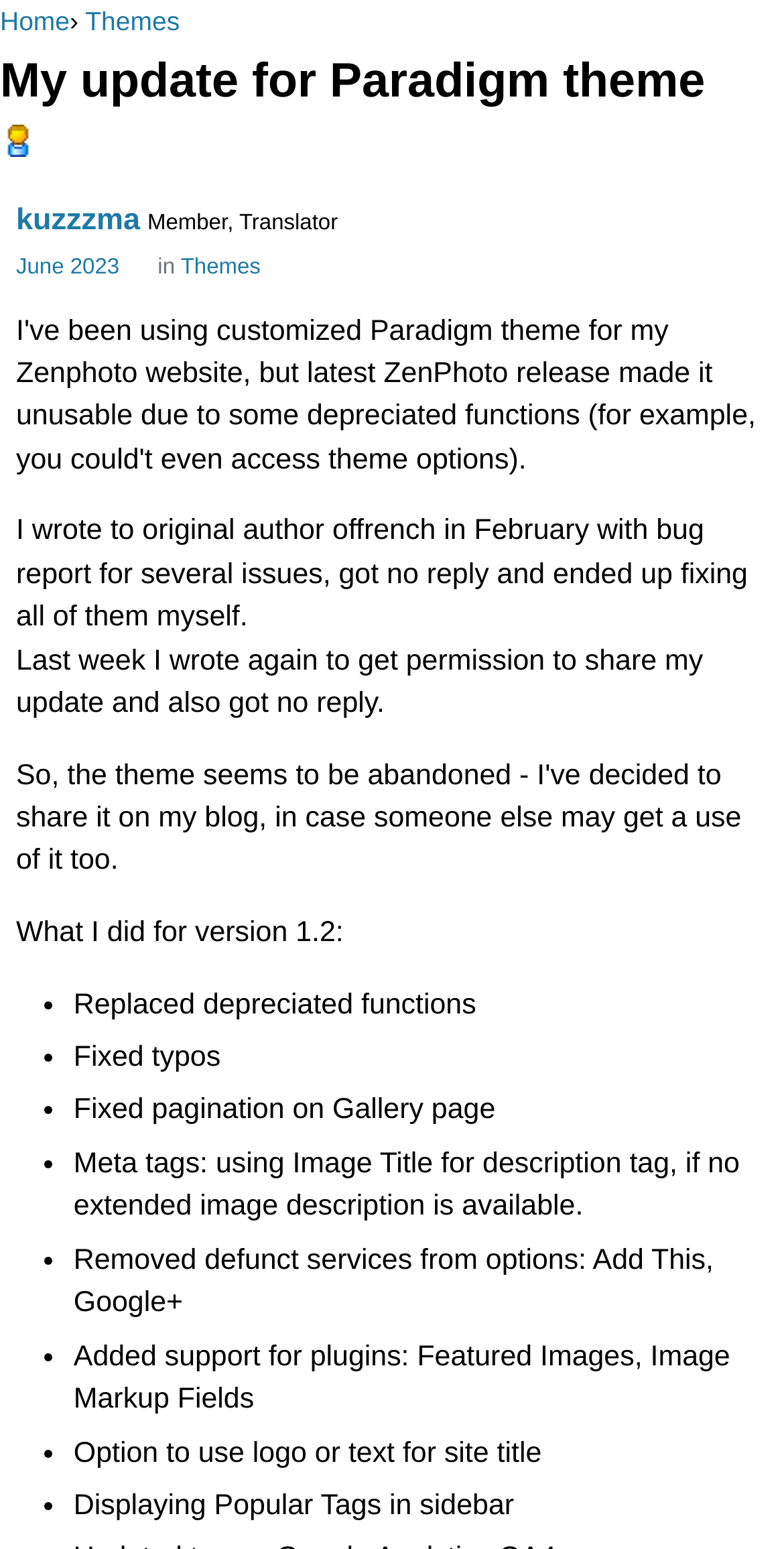What is the category of the post?
Using the visual information from the image, give a one-word or short-phrase answer.

Themes